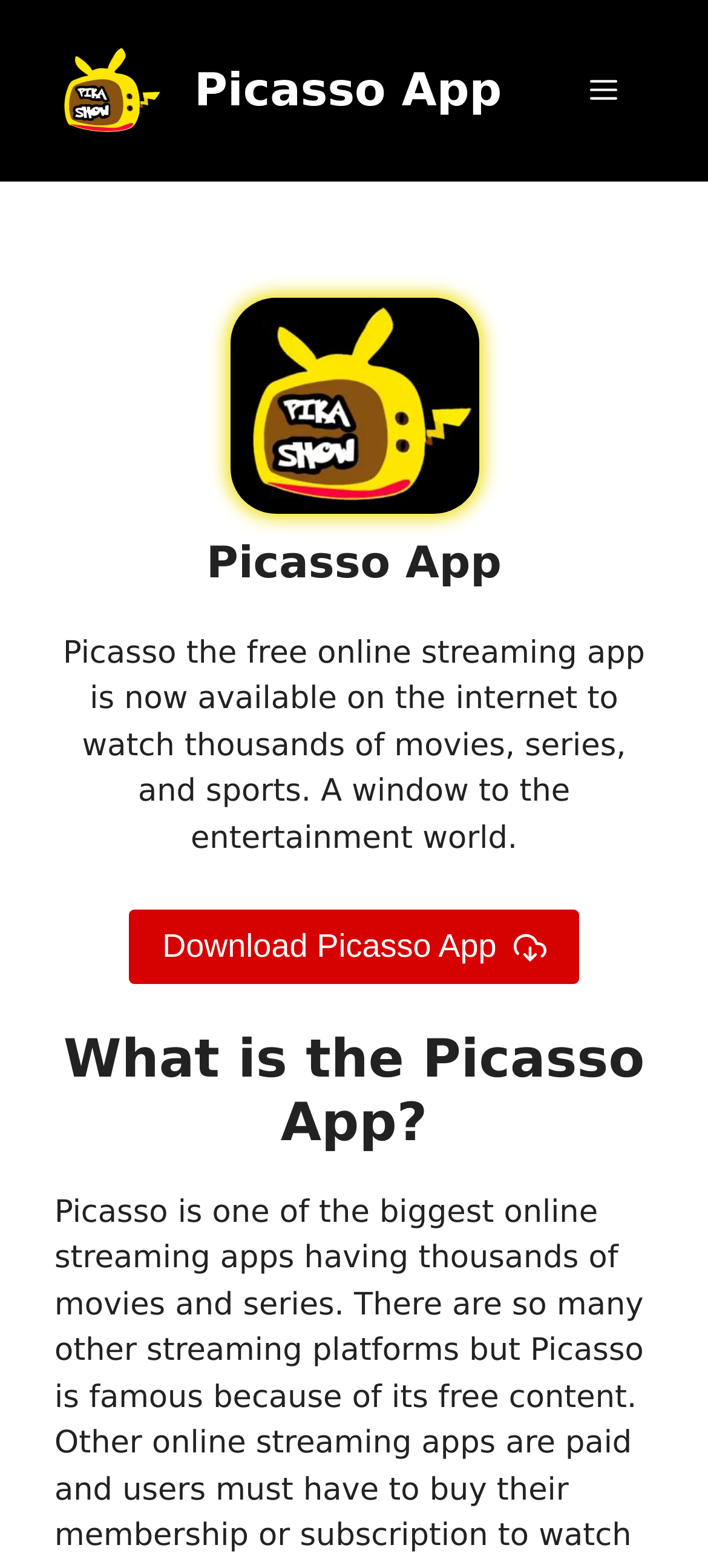Please find the bounding box for the UI component described as follows: "Menu".

[0.782, 0.023, 0.923, 0.093]